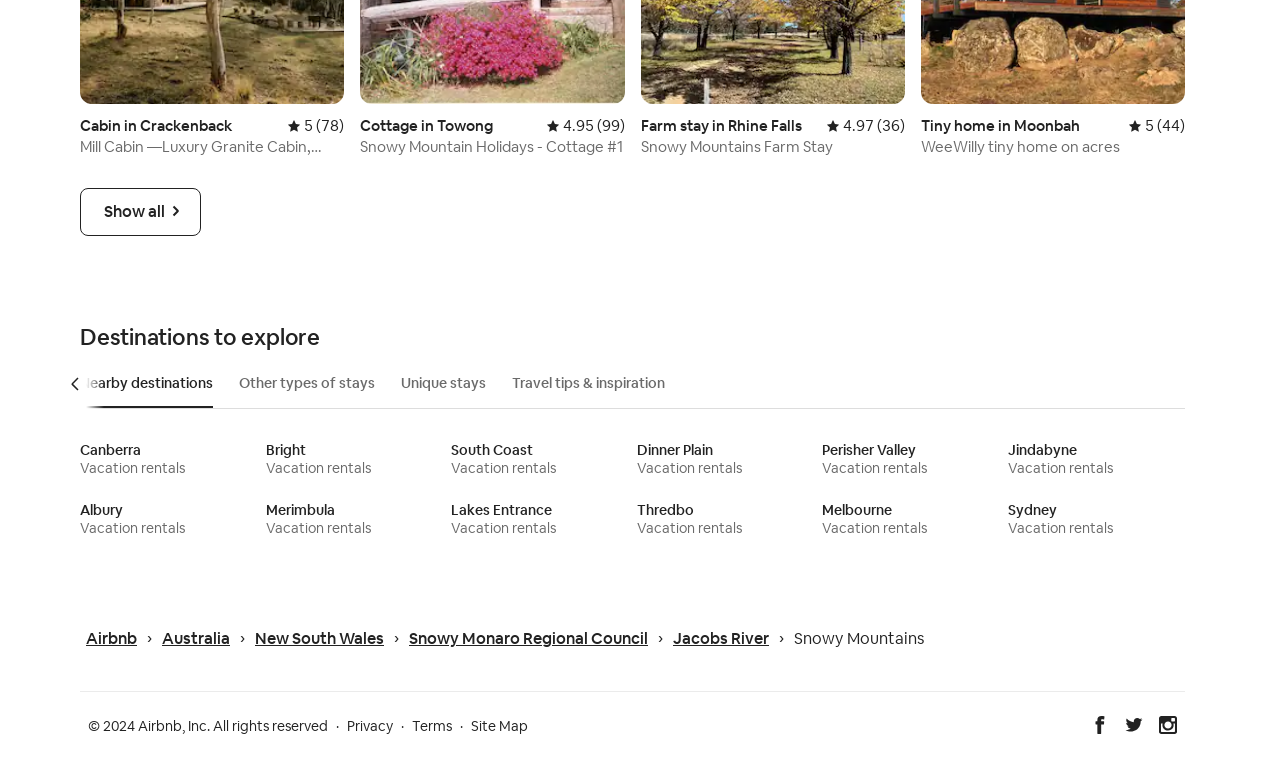Respond with a single word or phrase to the following question: What type of accommodations are listed on this webpage?

Vacation rentals